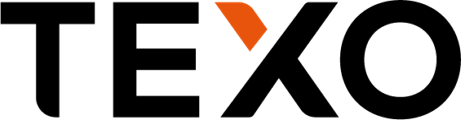Please respond to the question with a concise word or phrase:
What is the likely context of the logo's usage?

Blyth Spartans AFC events